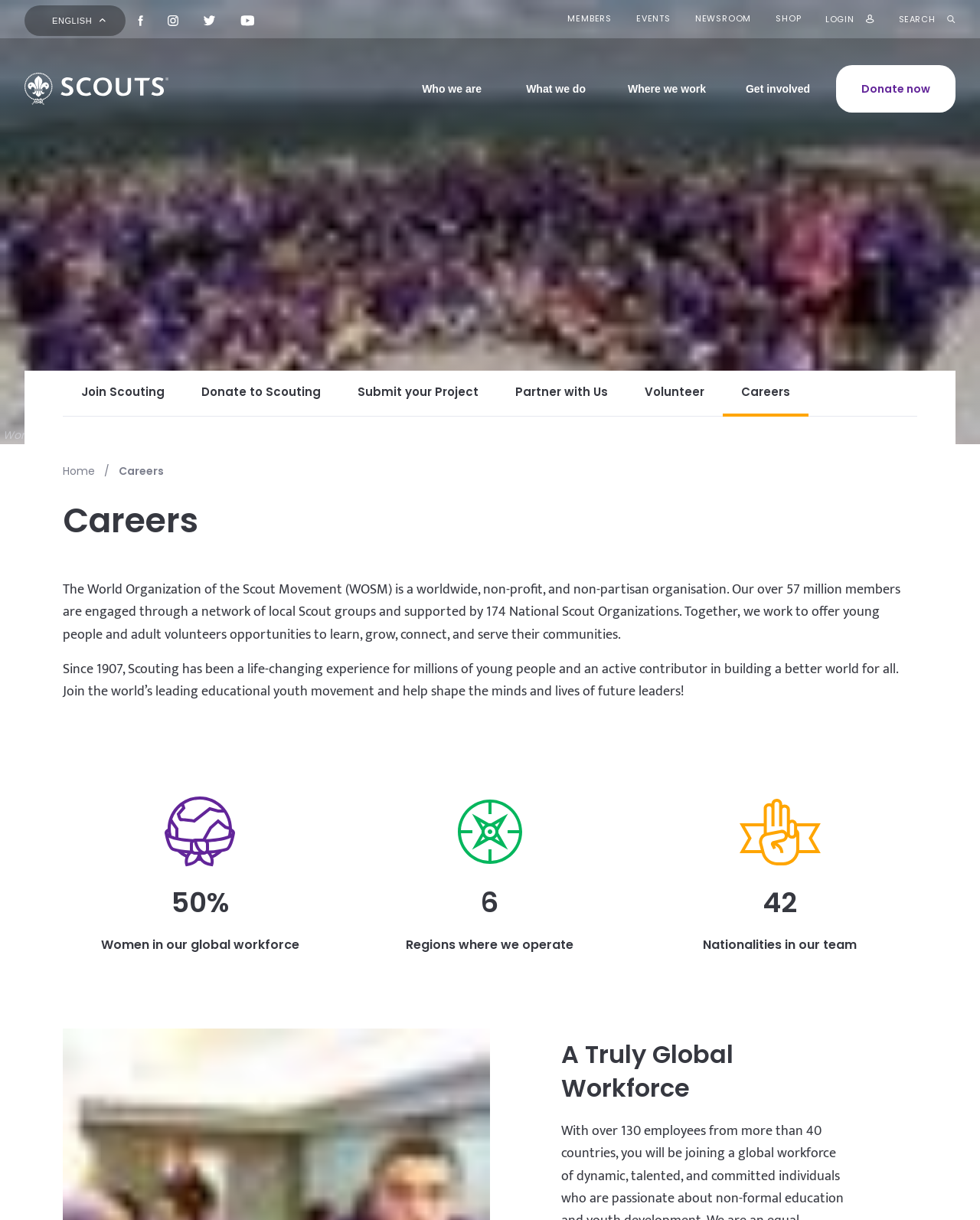Please identify the bounding box coordinates of the element I should click to complete this instruction: 'Click the 'LOGIN' button'. The coordinates should be given as four float numbers between 0 and 1, like this: [left, top, right, bottom].

[0.833, 0.0, 0.901, 0.033]